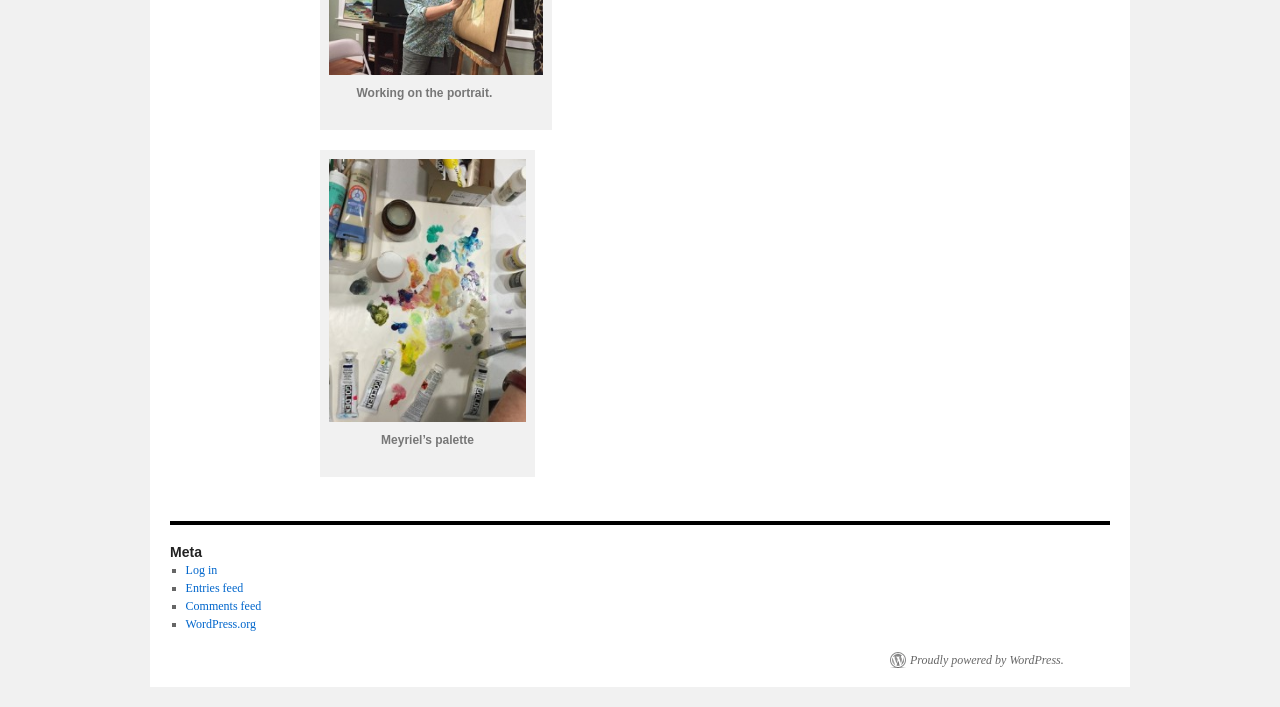Use the information in the screenshot to answer the question comprehensively: What is the name of the platform powering the website?

The question can be answered by looking at the link at the bottom of the page, which says 'Proudly powered by WordPress.'.